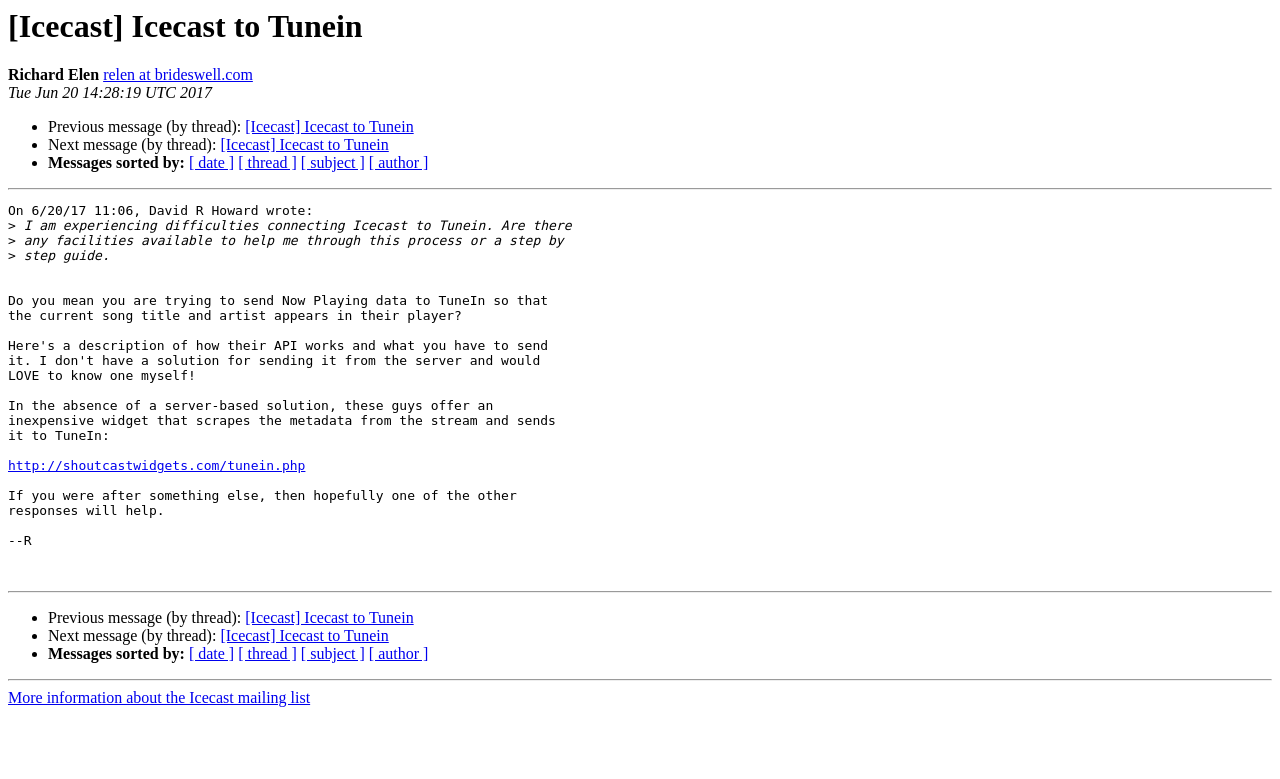What is the date of the message?
Observe the image and answer the question with a one-word or short phrase response.

6/20/17